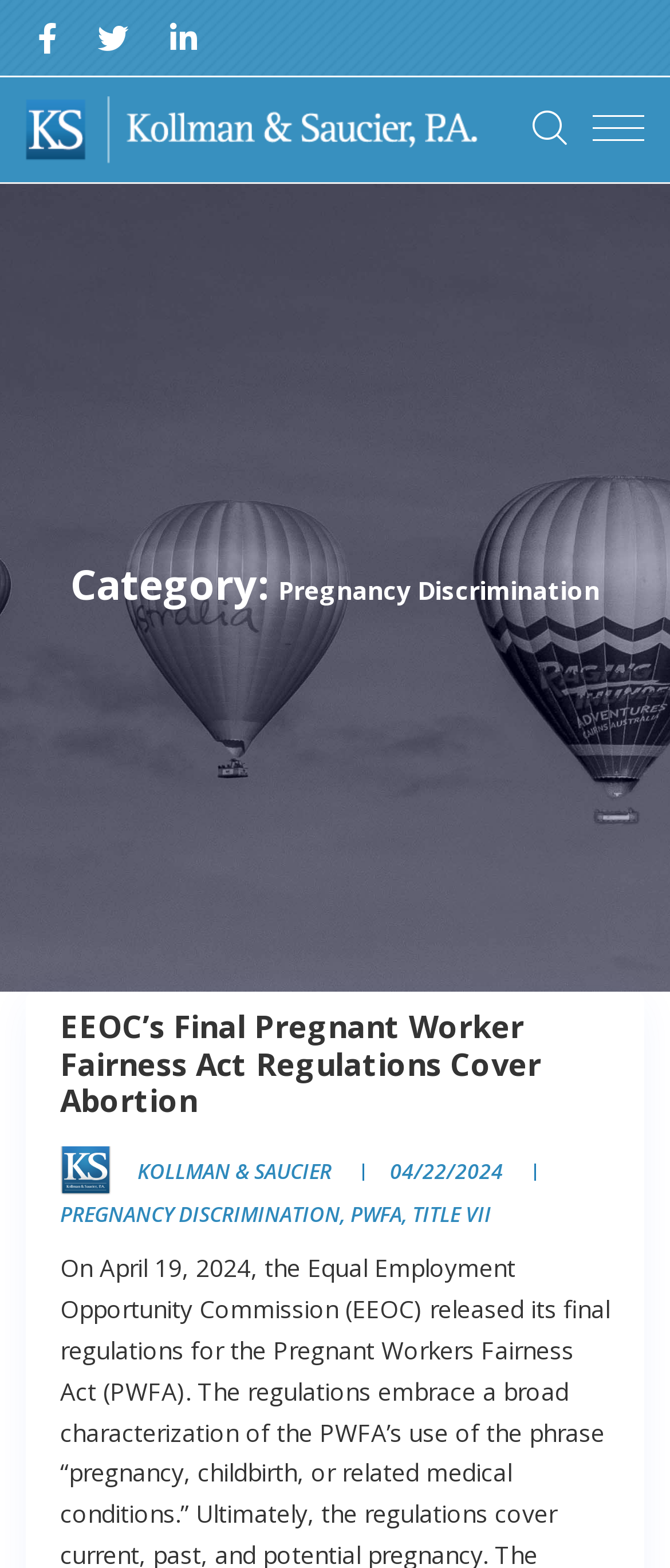Please identify and generate the text content of the webpage's main heading.

Category: Pregnancy Discrimination